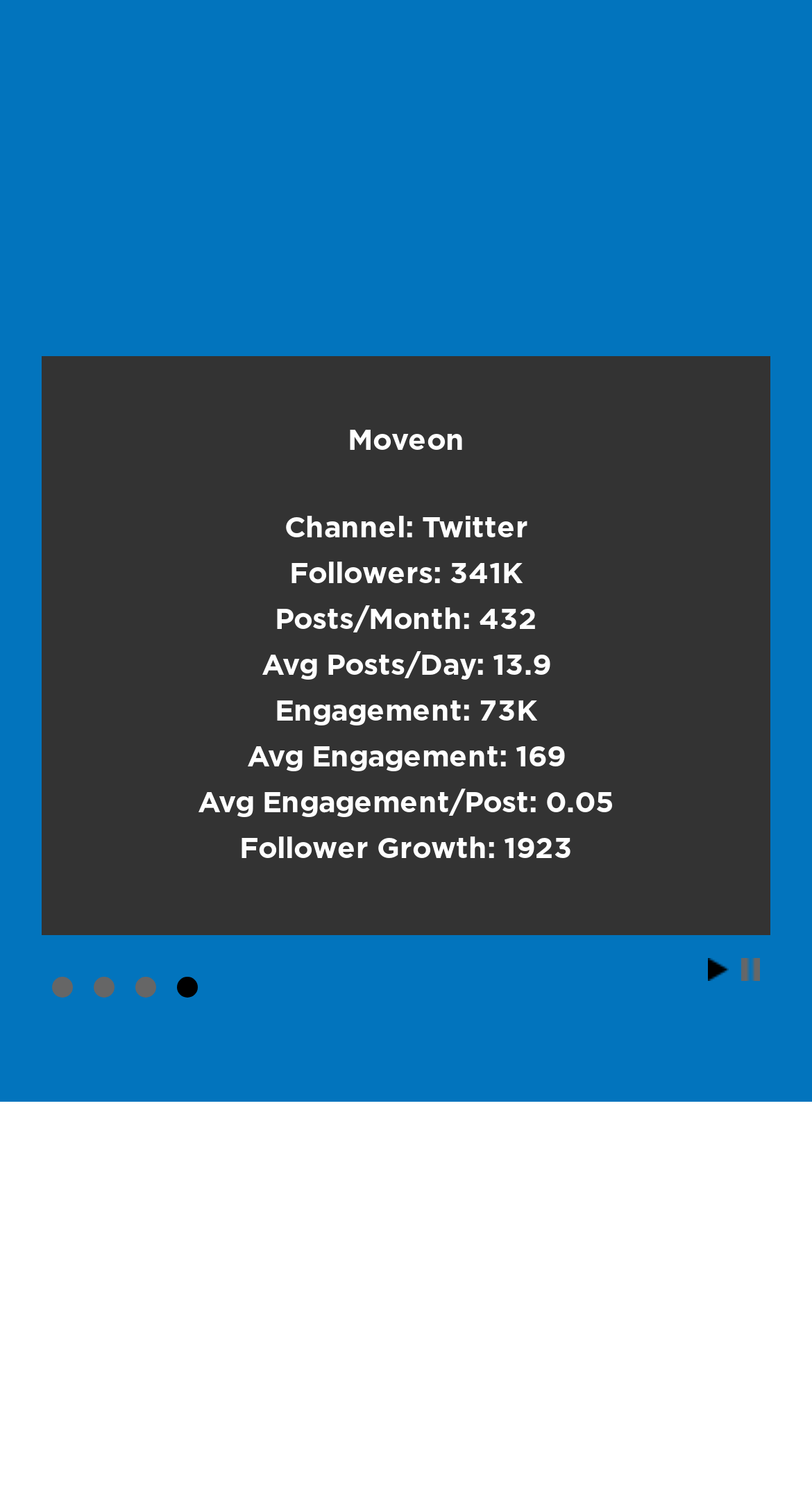Please answer the following question using a single word or phrase: What is the follower growth of the channel?

1923